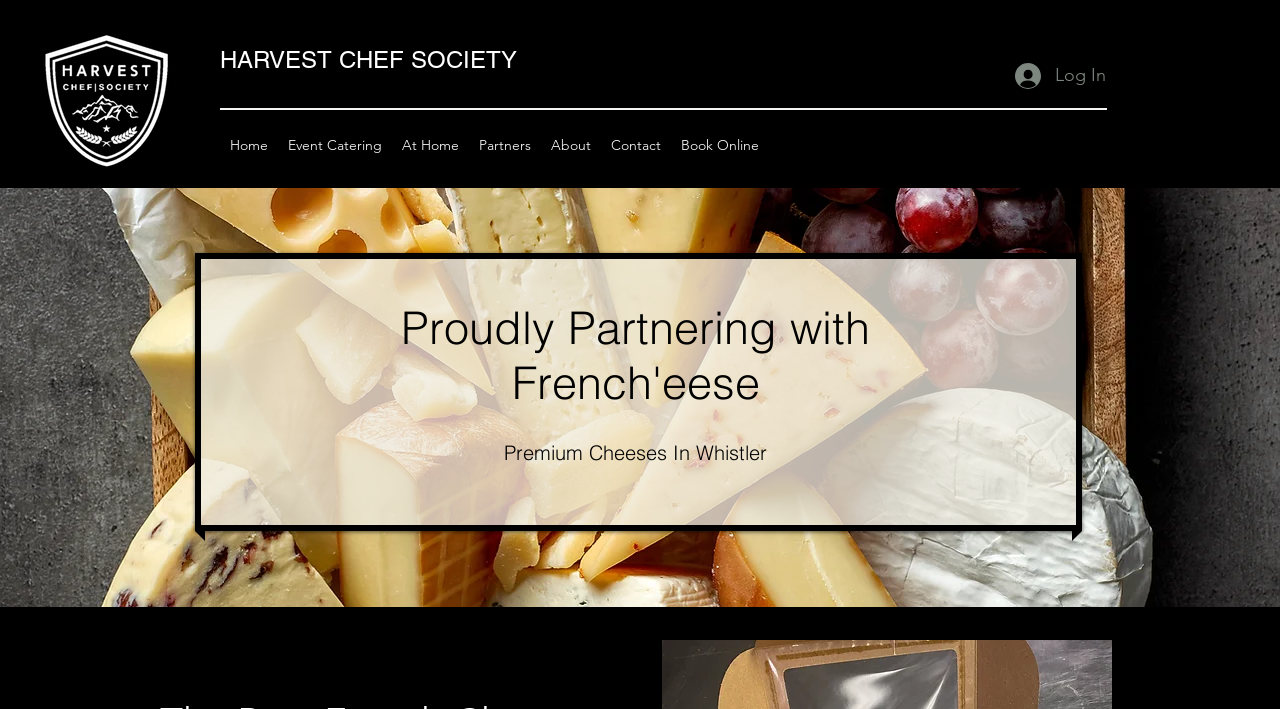Find the bounding box coordinates of the element to click in order to complete the given instruction: "Click the 'Log In' button."

[0.782, 0.077, 0.875, 0.138]